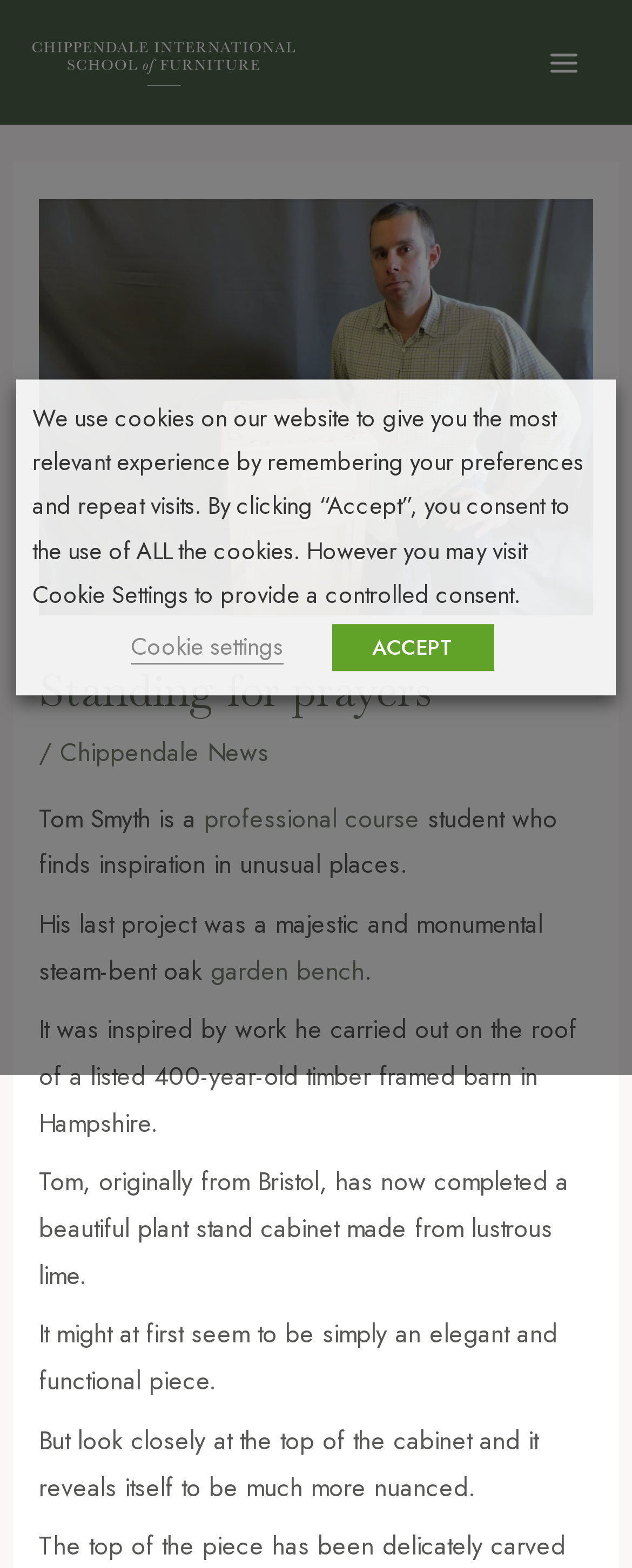Could you identify the text that serves as the heading for this webpage?

Standing for prayers